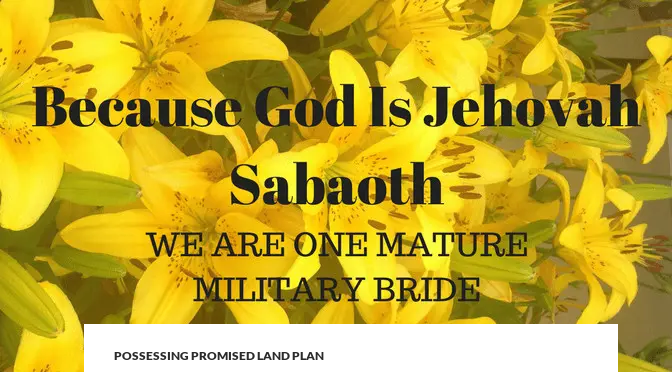What is the theme of the spiritual message?
Refer to the image and provide a one-word or short phrase answer.

Faith and unity